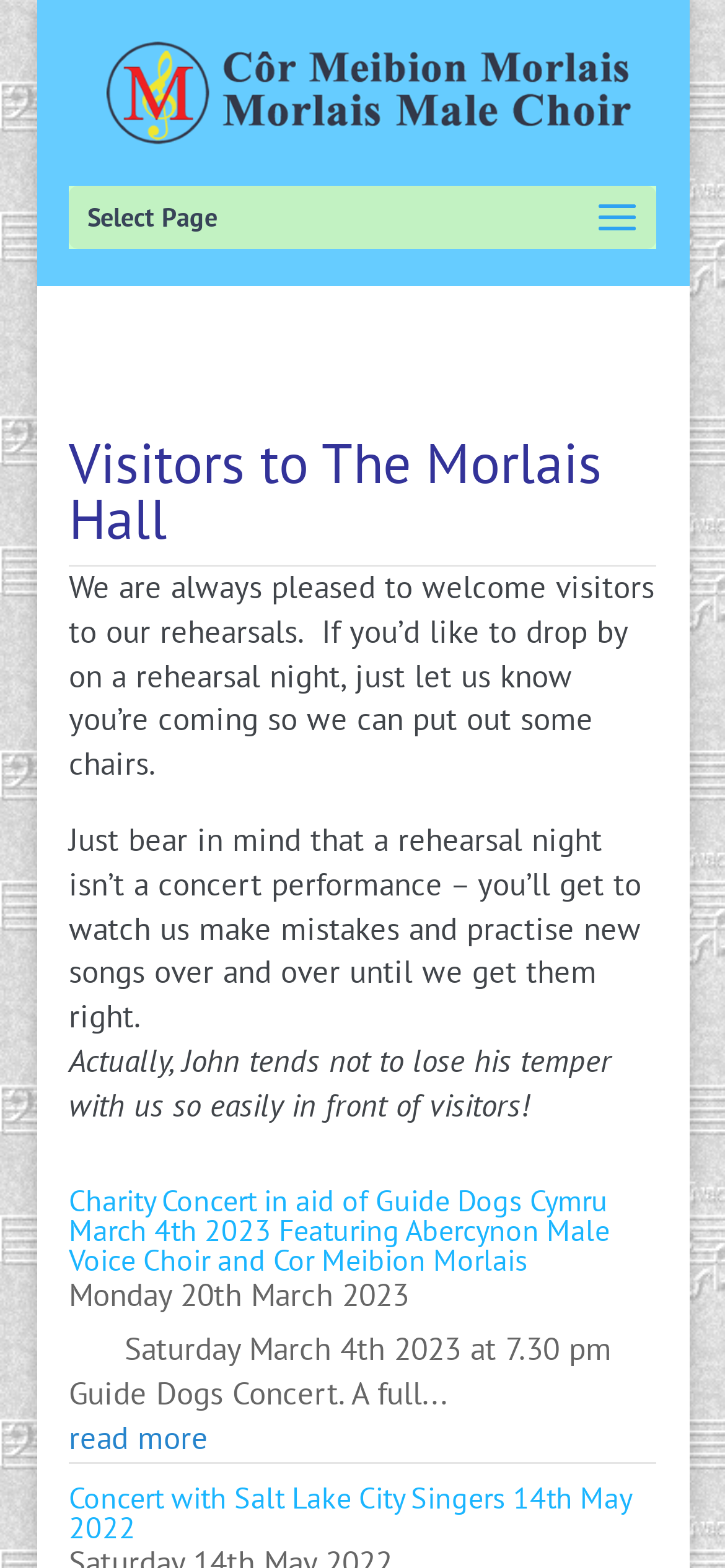Describe every aspect of the webpage comprehensively.

The webpage is about Côr Meibion Morlais, a male voice choir. At the top, there is a link to the choir's name, accompanied by an image with the same name. Below this, there is a dropdown menu labeled "Select Page". 

The main content of the page is divided into sections. The first section has a heading "Visitors to The Morlais Hall" and describes the choir's rehearsals, inviting visitors to attend. The text explains that rehearsals are not concert performances and that visitors will get to see the choir make mistakes and practice new songs. 

Below this section, there is an article with two subheadings. The first subheading is about a charity concert in aid of Guide Dogs Cymru, featuring Abercynon Male Voice Choir and Cor Meibion Morlais, which took place on March 4th, 2023. There is a link to read more about this event. 

The second subheading is about a concert with Salt Lake City Singers, which took place on May 14th, 2022. There is also a link to read more about this event.